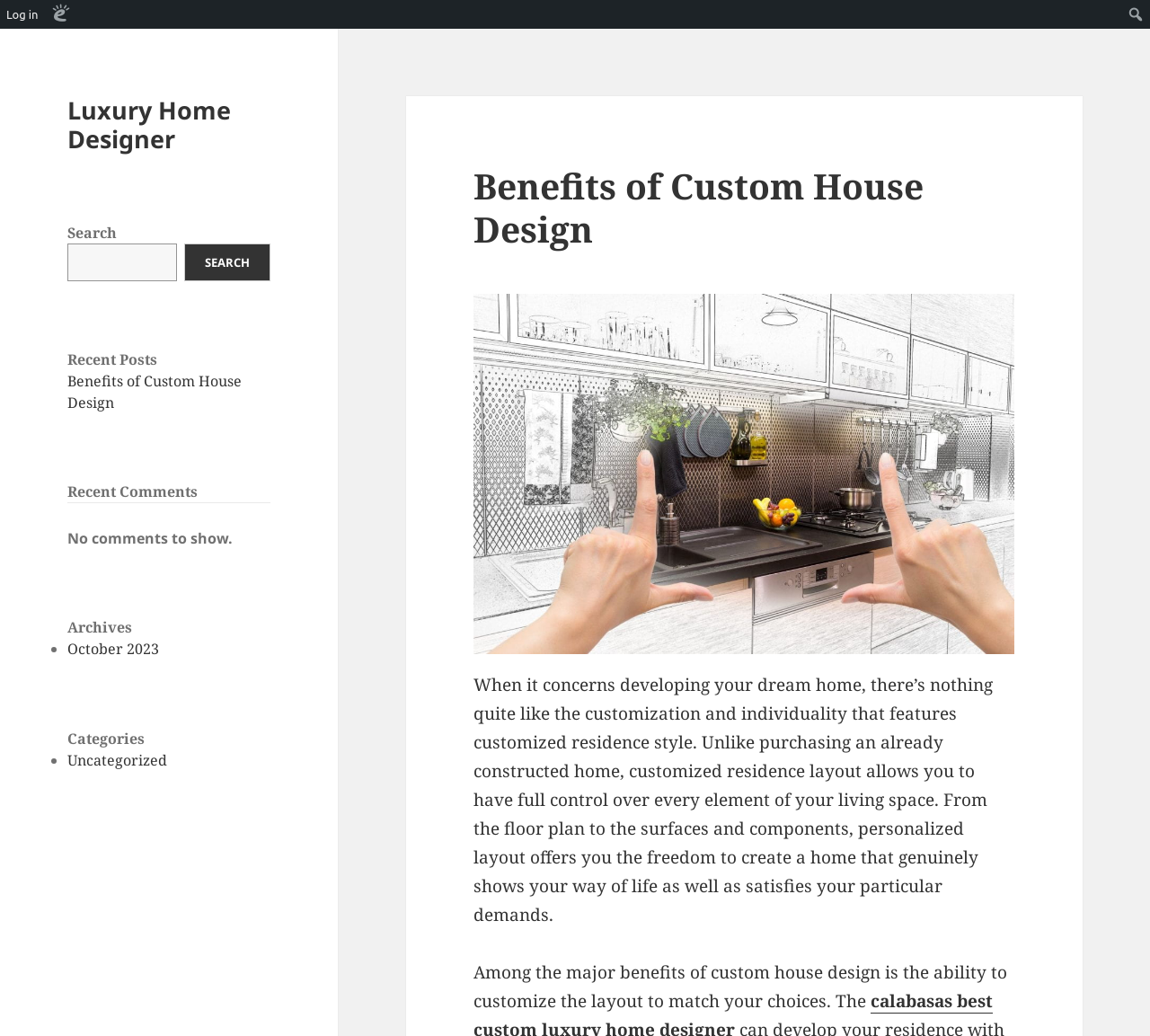Locate the bounding box coordinates of the element to click to perform the following action: 'Learn more about the company'. The coordinates should be given as four float values between 0 and 1, in the form of [left, top, right, bottom].

None